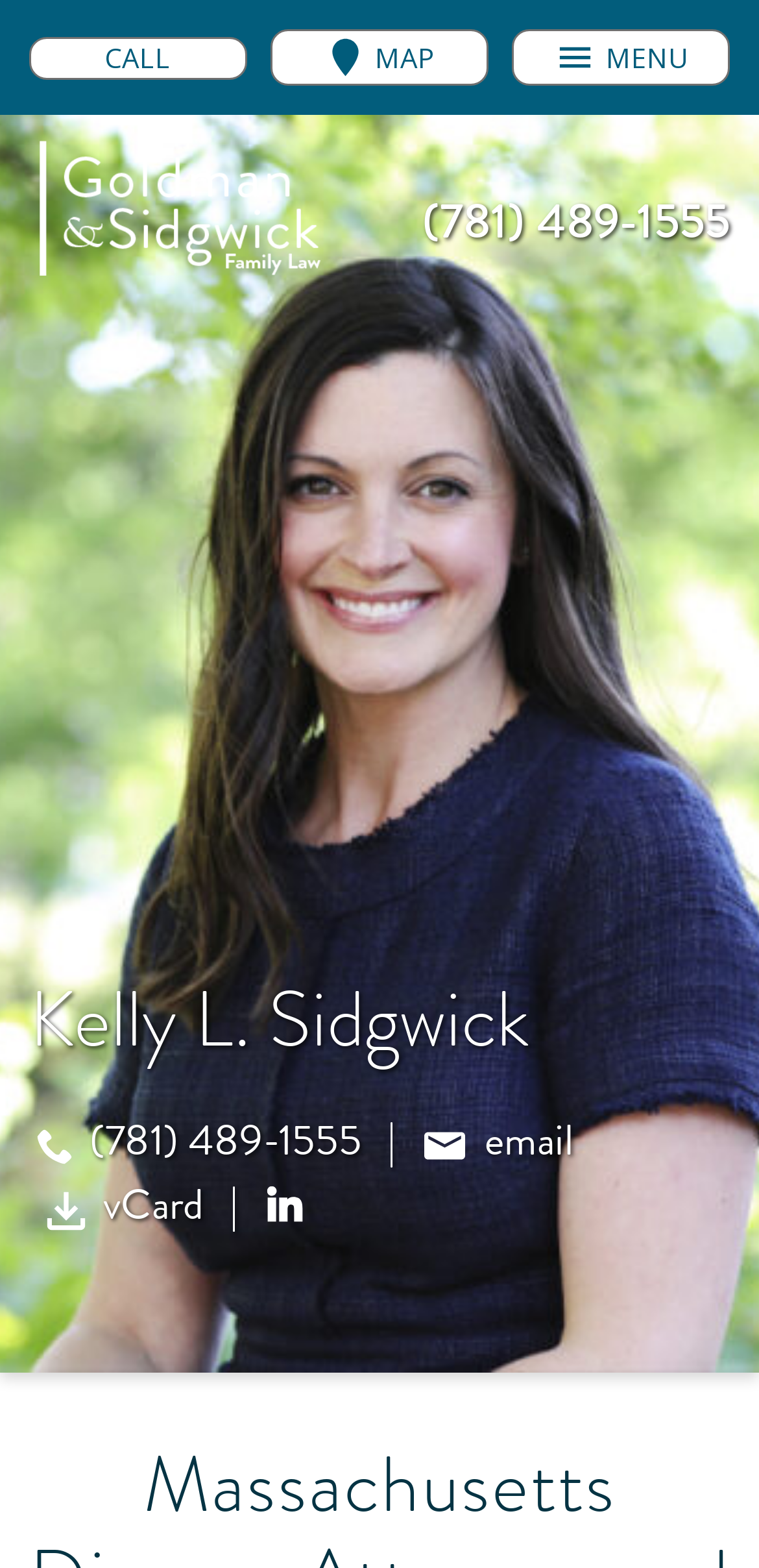Please determine the heading text of this webpage.

Massachusetts Divorce Attorney and Trained Mediator Kelly Sidgwick